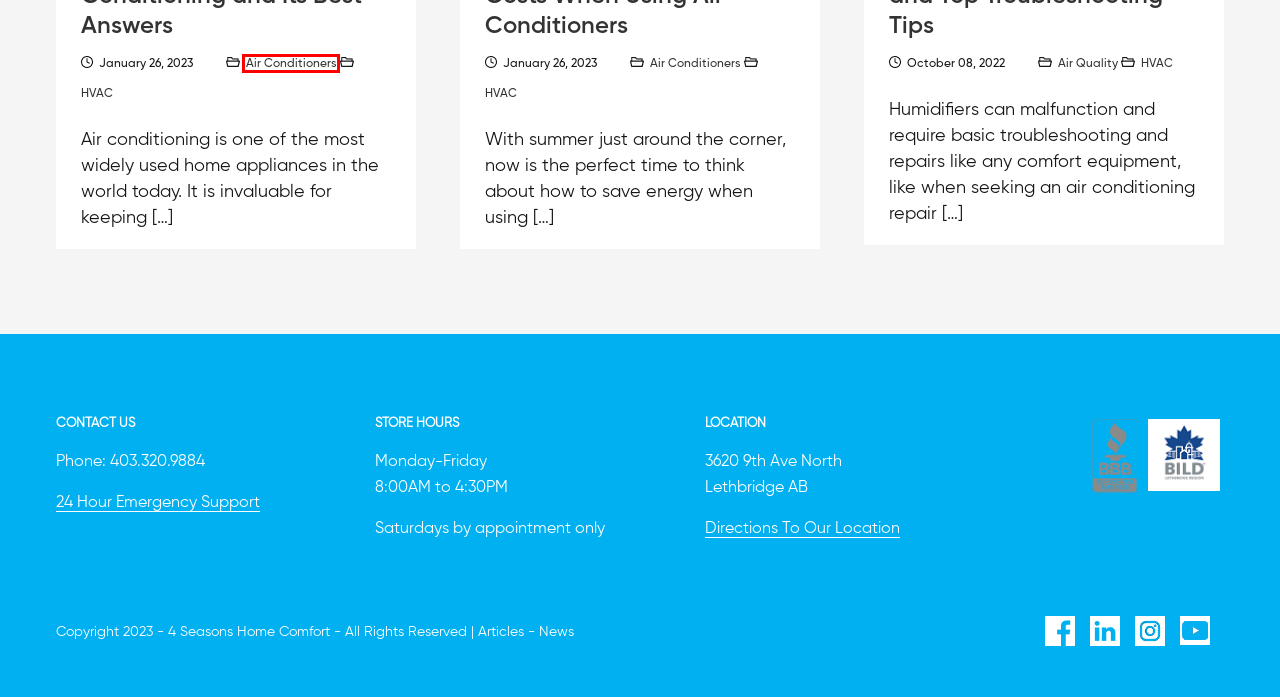Review the screenshot of a webpage containing a red bounding box around an element. Select the description that best matches the new webpage after clicking the highlighted element. The options are:
A. Preventative Maintenance Heating, Air Conditioning, and Fireplaces | 4 Seasons Home Comfort
B. Our Services | Air Conditioner Repair | 4 Seasons Home Comfort
C. Social Responsibility | Air Conditioner Repair | 4 Seasons Home Comfort
D. HVAC Archives | 4 Seasons Home Comfort
E. After Hour Emergency Services | 4 Seasons Home Comfort
F. 4 Seasons Home Comfort Heating and Air Conditioning Lethbridge
G. Air Quality Archives | 4 Seasons Home Comfort
H. Air Conditioners Archives | 4 Seasons Home Comfort

H